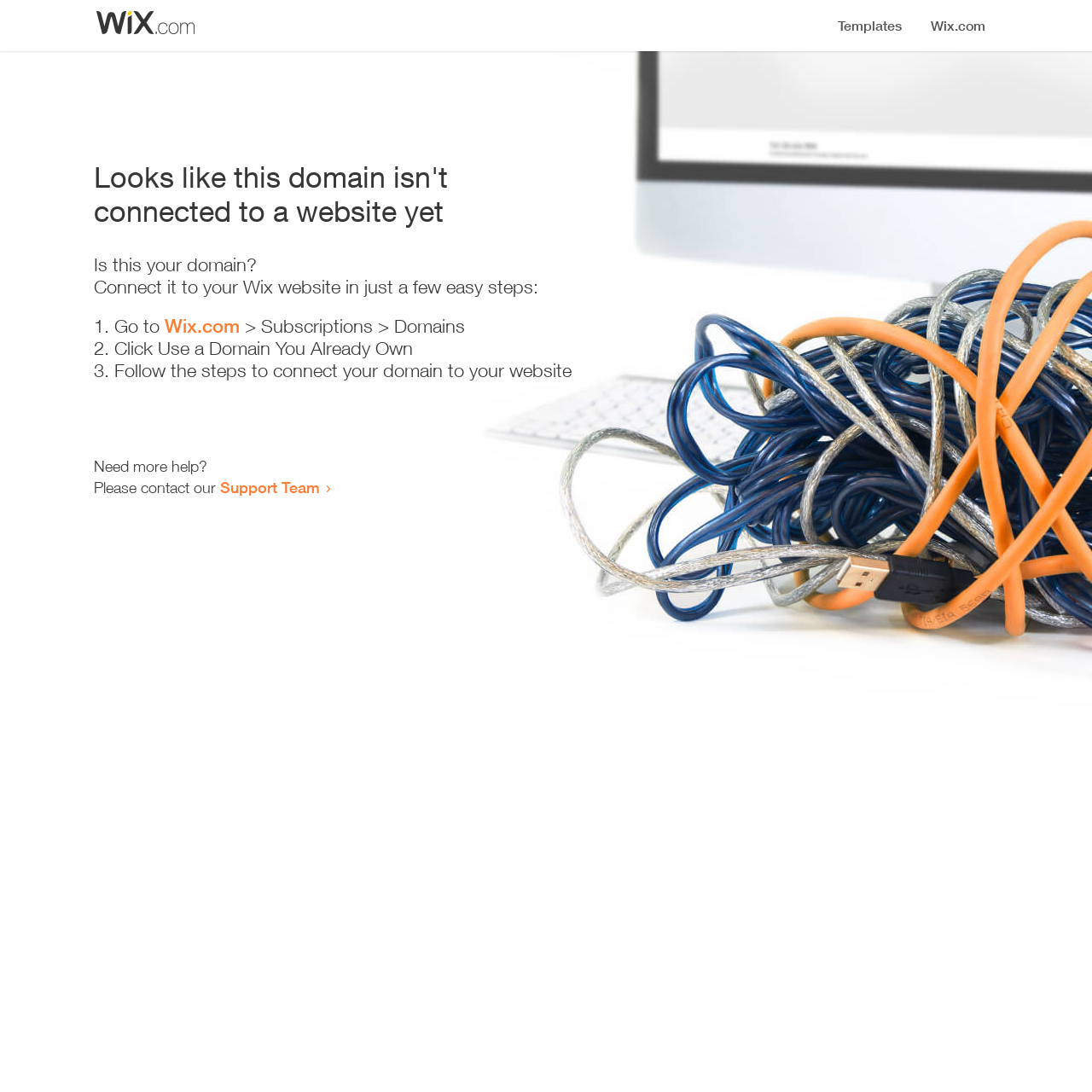From the element description Wix.com, predict the bounding box coordinates of the UI element. The coordinates must be specified in the format (top-left x, top-left y, bottom-right x, bottom-right y) and should be within the 0 to 1 range.

[0.151, 0.288, 0.22, 0.309]